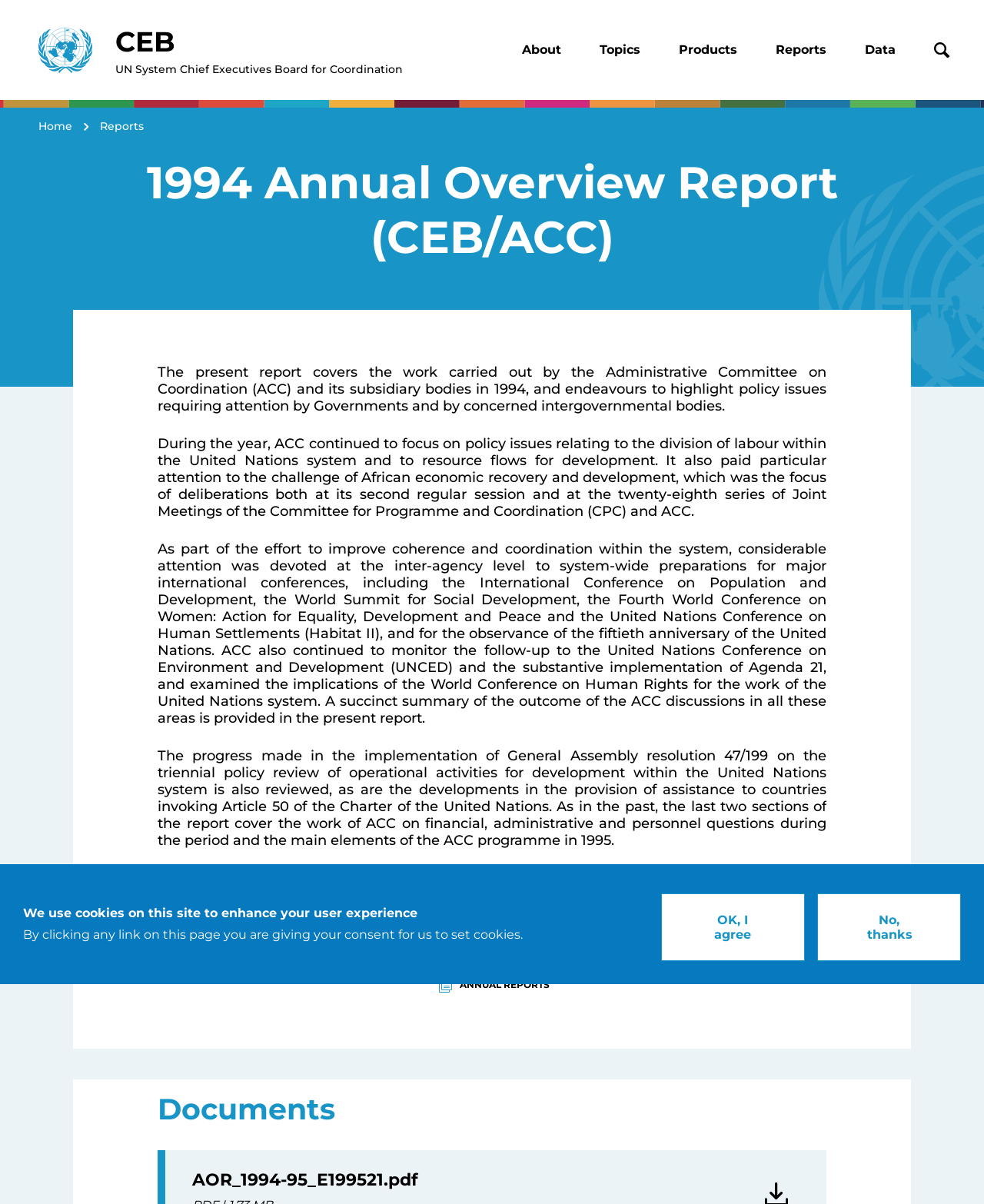Give a short answer using one word or phrase for the question:
What is the title of the document available in other UN official languages?

AOR_1994-95_E199521.pdf